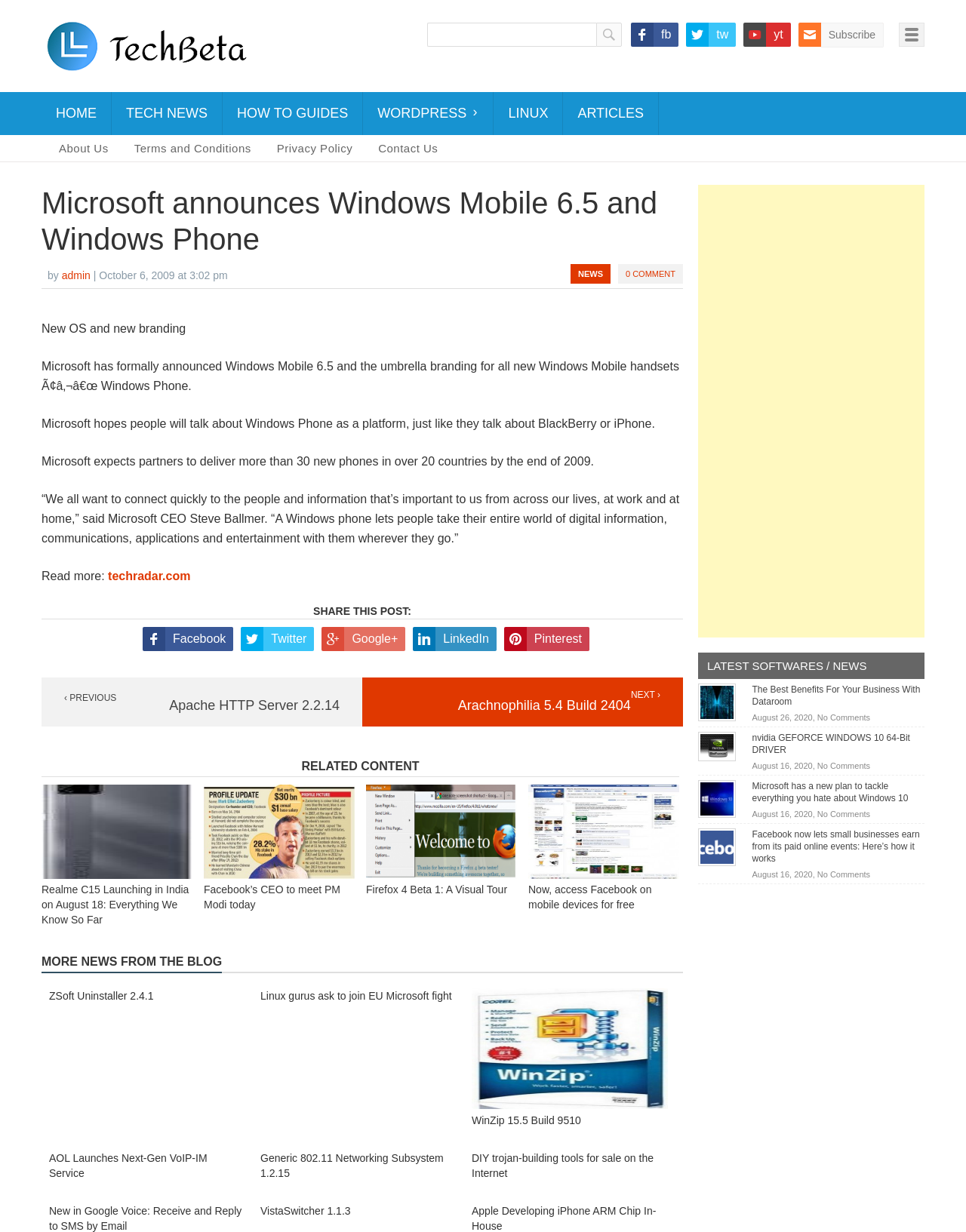Pinpoint the bounding box coordinates of the area that must be clicked to complete this instruction: "Open the menu".

[0.93, 0.018, 0.957, 0.038]